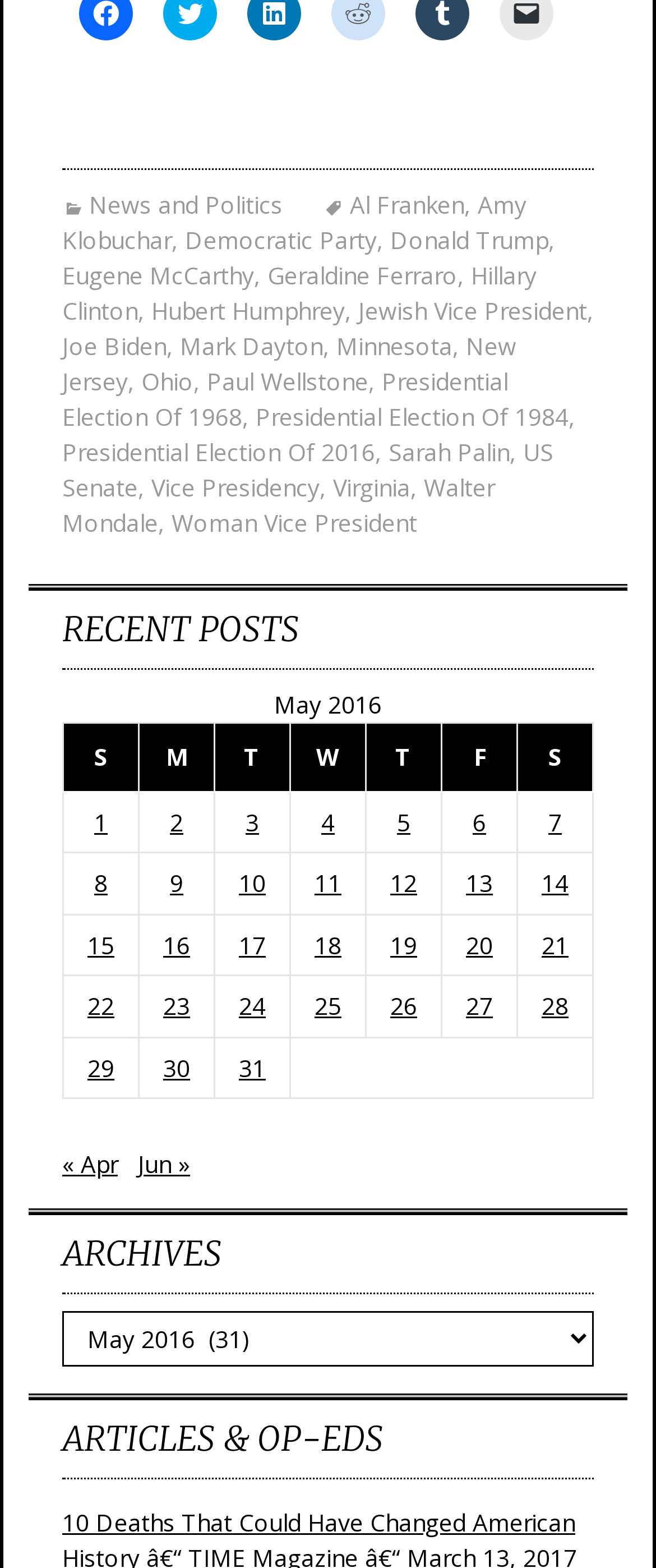Identify the bounding box coordinates of the region that should be clicked to execute the following instruction: "Click on Joe Biden".

[0.095, 0.21, 0.254, 0.231]